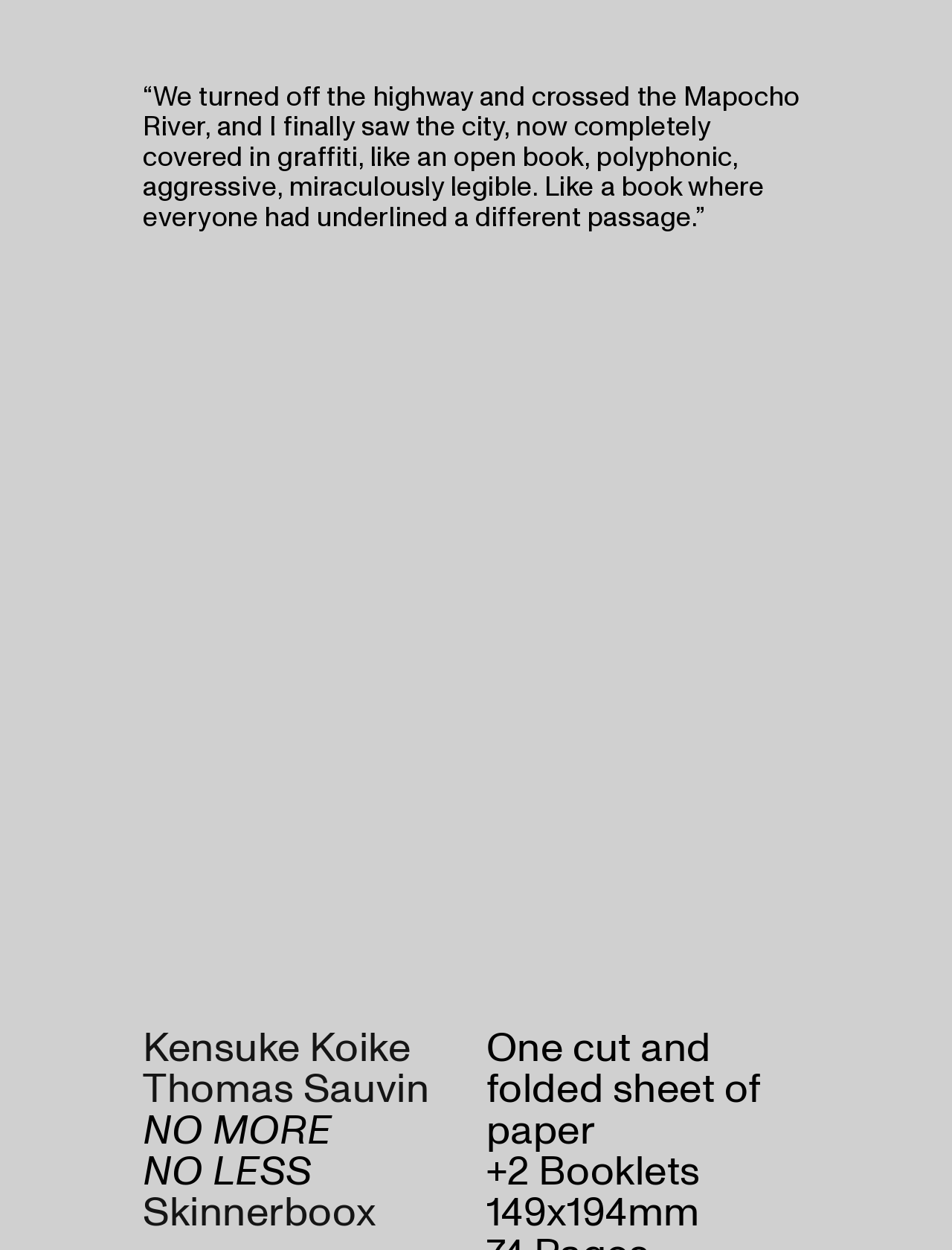Please provide a one-word or phrase answer to the question: 
What is the size of the paper sheet?

149x194mm